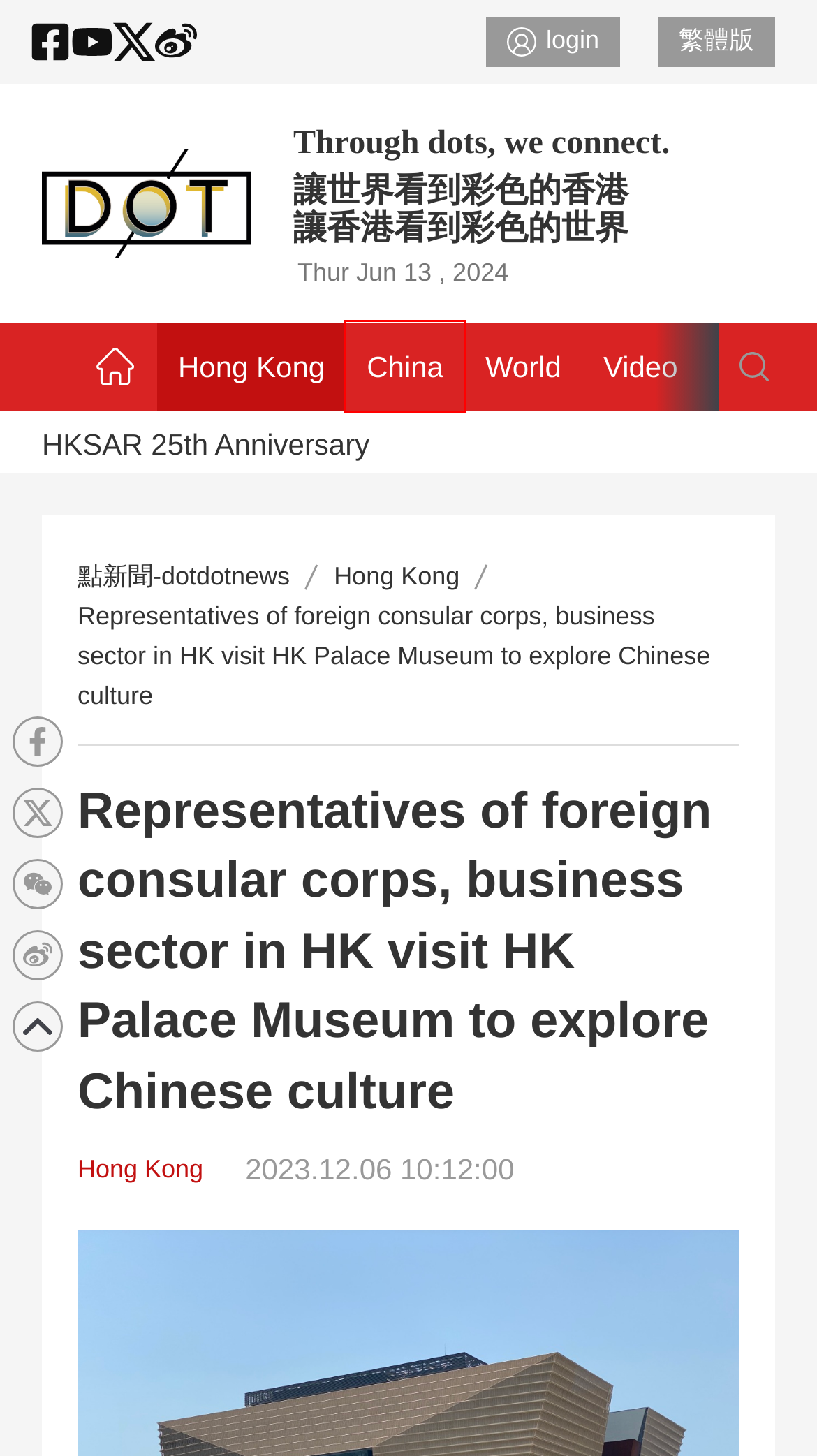Given a webpage screenshot featuring a red rectangle around a UI element, please determine the best description for the new webpage that appears after the element within the bounding box is clicked. The options are:
A. DotDotNews ｜ Through dots, we connect.  讓世界看到彩色的香港 讓香港看到彩色的世界
B. Sina Visitor System
C. 點新聞 ｜ 每日點新聞 點解香港事
D. Video - dotdotnews
E. China - dotdotnews
F. World - dotdotnews
G. HKSAR 25th Anniversary - dotdotnews
H. 分享到微博-微博-随时随地分享身边的新鲜事儿

E